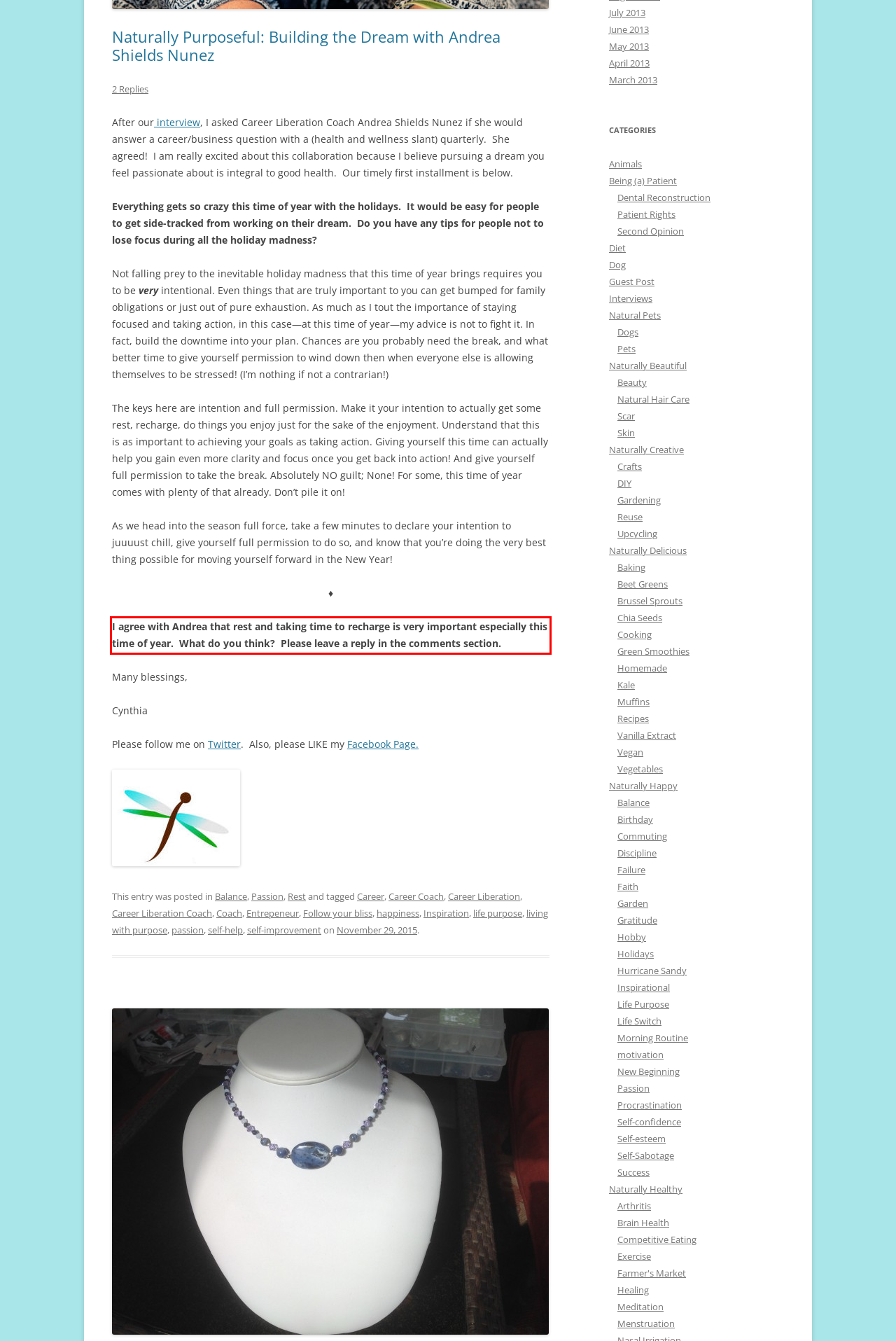With the provided screenshot of a webpage, locate the red bounding box and perform OCR to extract the text content inside it.

I agree with Andrea that rest and taking time to recharge is very important especially this time of year. What do you think? Please leave a reply in the comments section.